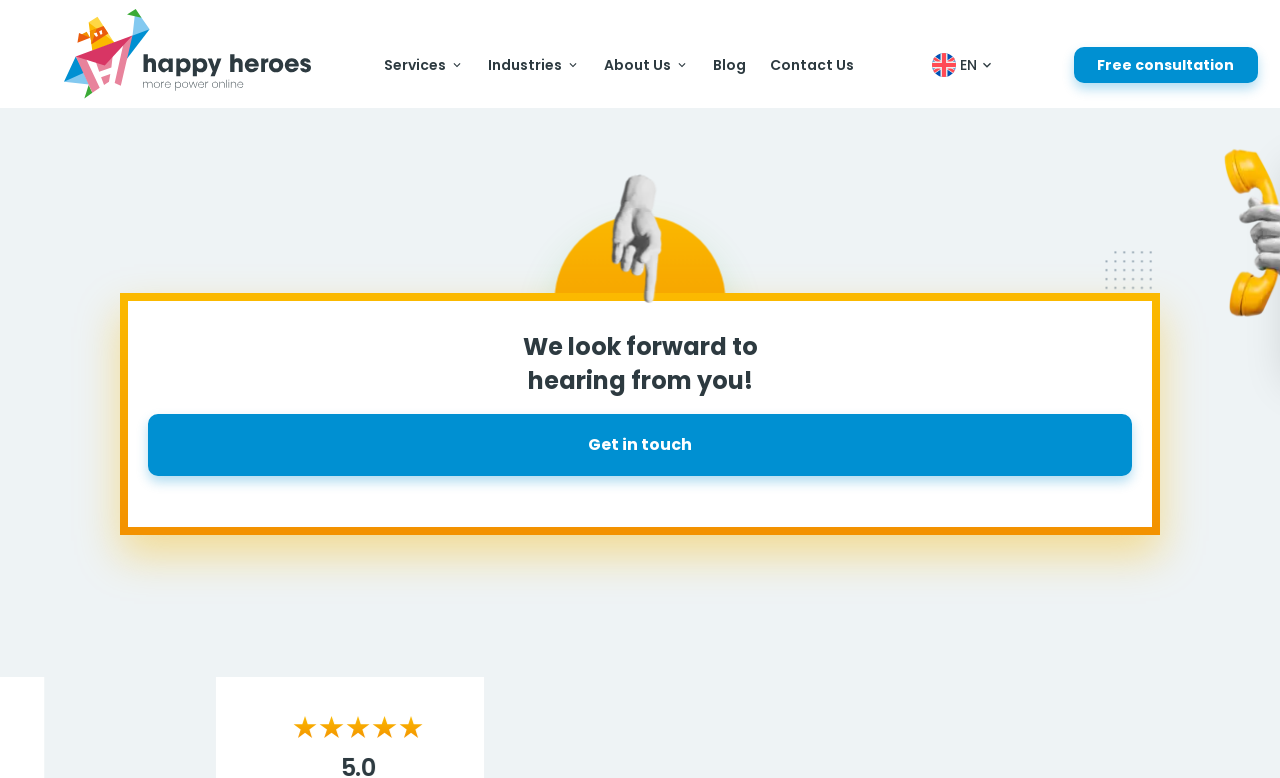How many navigation buttons are there?
Please give a detailed and elaborate answer to the question based on the image.

I counted the number of buttons in the primary navigation section, which includes 'Services', 'Industries', 'About Us', 'Blog', and 'Contact Us', and found that there are 5 navigation buttons.